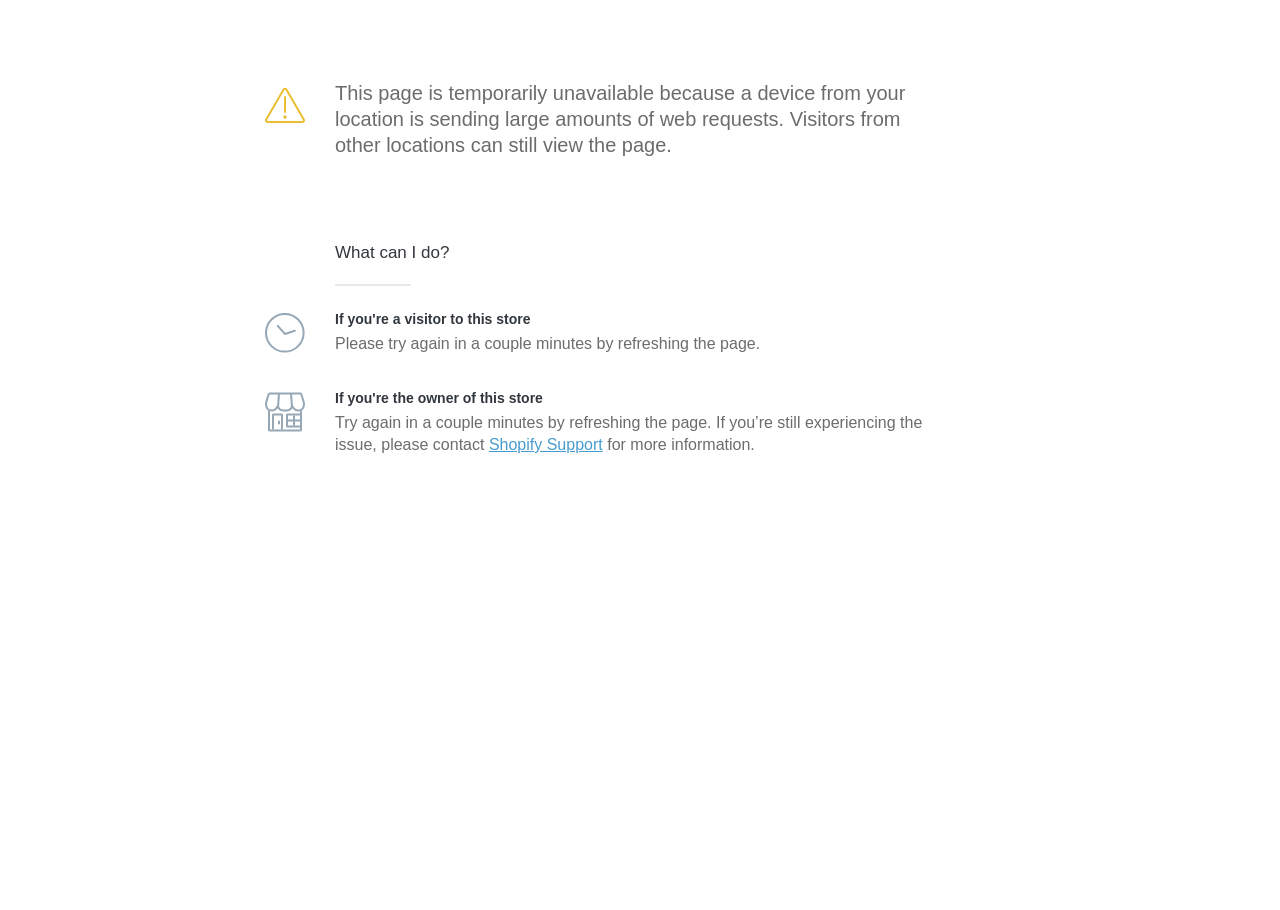Refer to the screenshot and answer the following question in detail:
What is the purpose of the page?

The purpose of the page is to display an error message to users, indicating that the page is temporarily unavailable due to large amounts of web requests from their location.